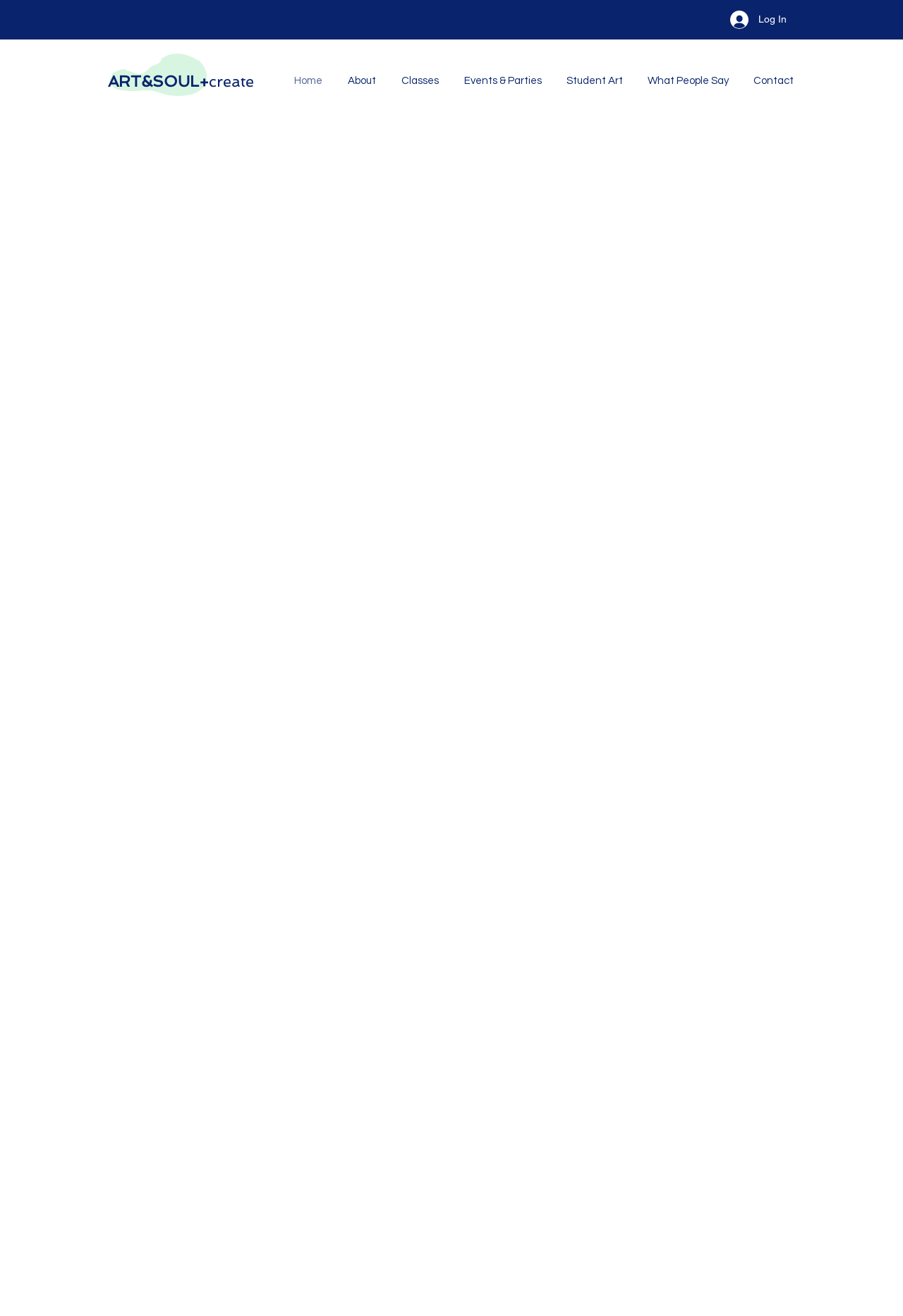What is the purpose of the art program?
Answer the question with just one word or phrase using the image.

Cultivate ability to surrender to unanticipated possibilities